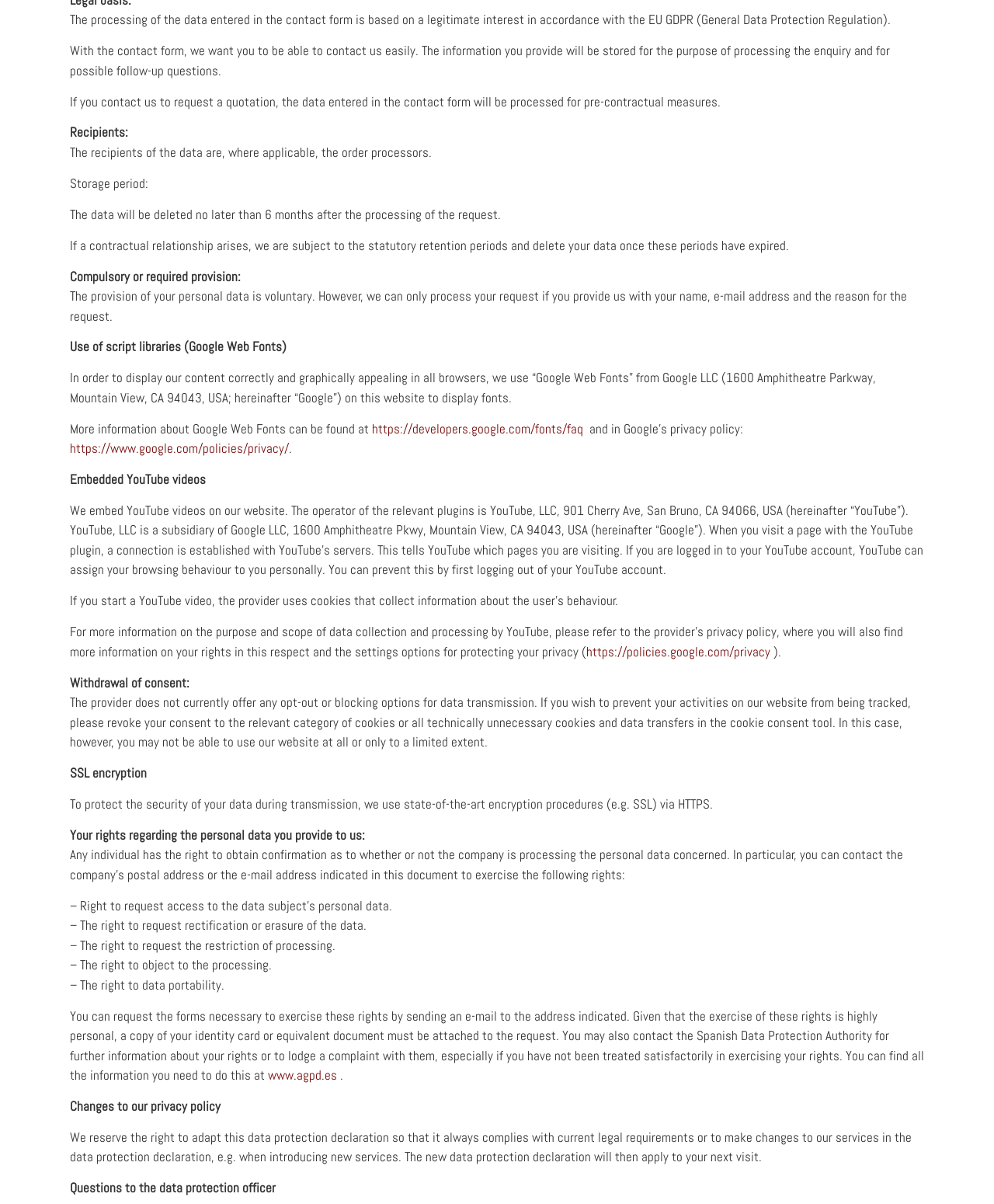Bounding box coordinates are given in the format (top-left x, top-left y, bottom-right x, bottom-right y). All values should be floating point numbers between 0 and 1. Provide the bounding box coordinate for the UI element described as: https://developers.google.com/fonts/faq

[0.374, 0.349, 0.587, 0.363]